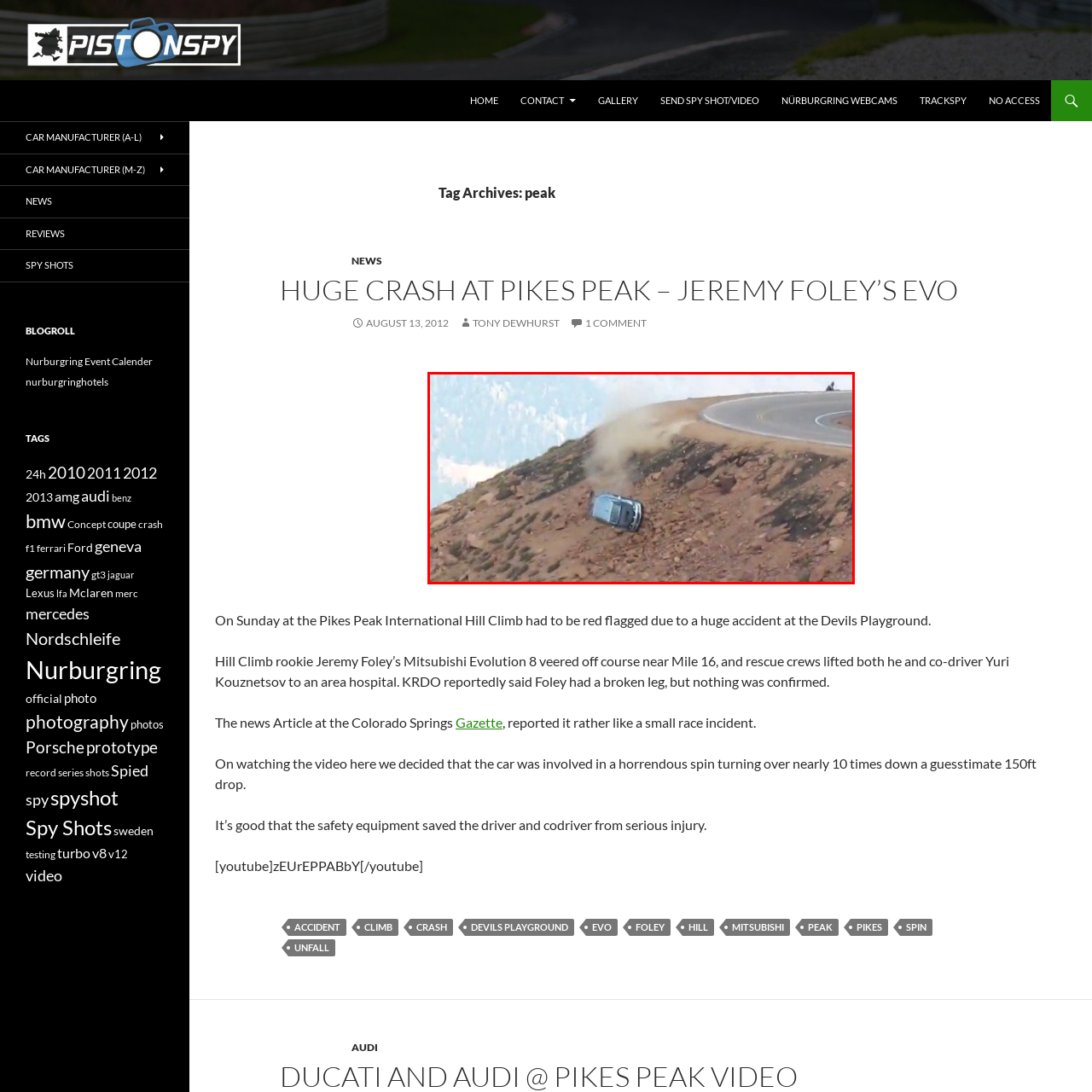Direct your attention to the section outlined in red and answer the following question with a single word or brief phrase: 
Where did the incident occur?

Near Mile 16